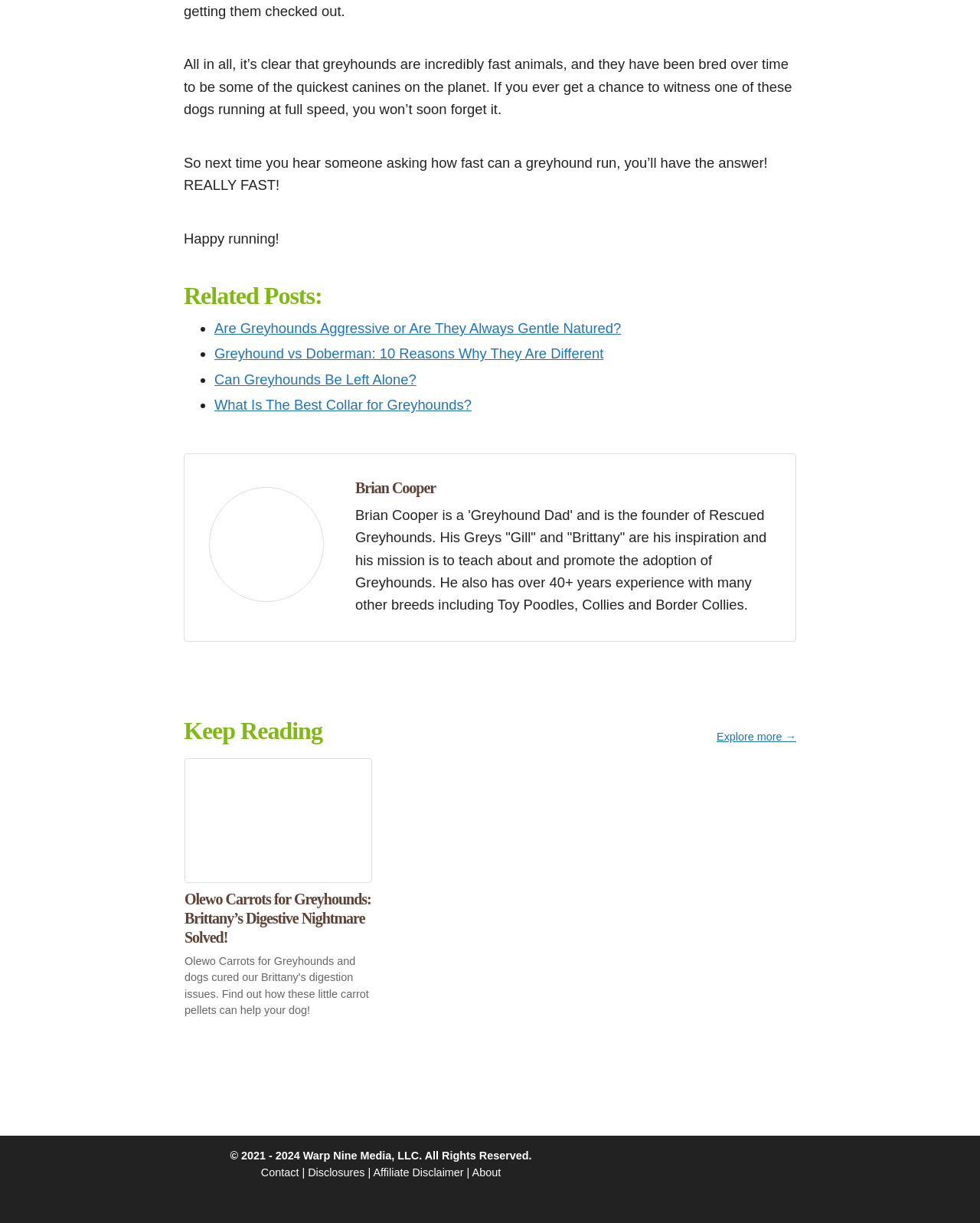Utilize the details in the image to thoroughly answer the following question: What is the name of the author of the article?

Although the webpage does not explicitly state the author of the article, it mentions Brian Cooper as the founder of Rescued Greyhounds and provides information about him, suggesting that he is the author of the article.